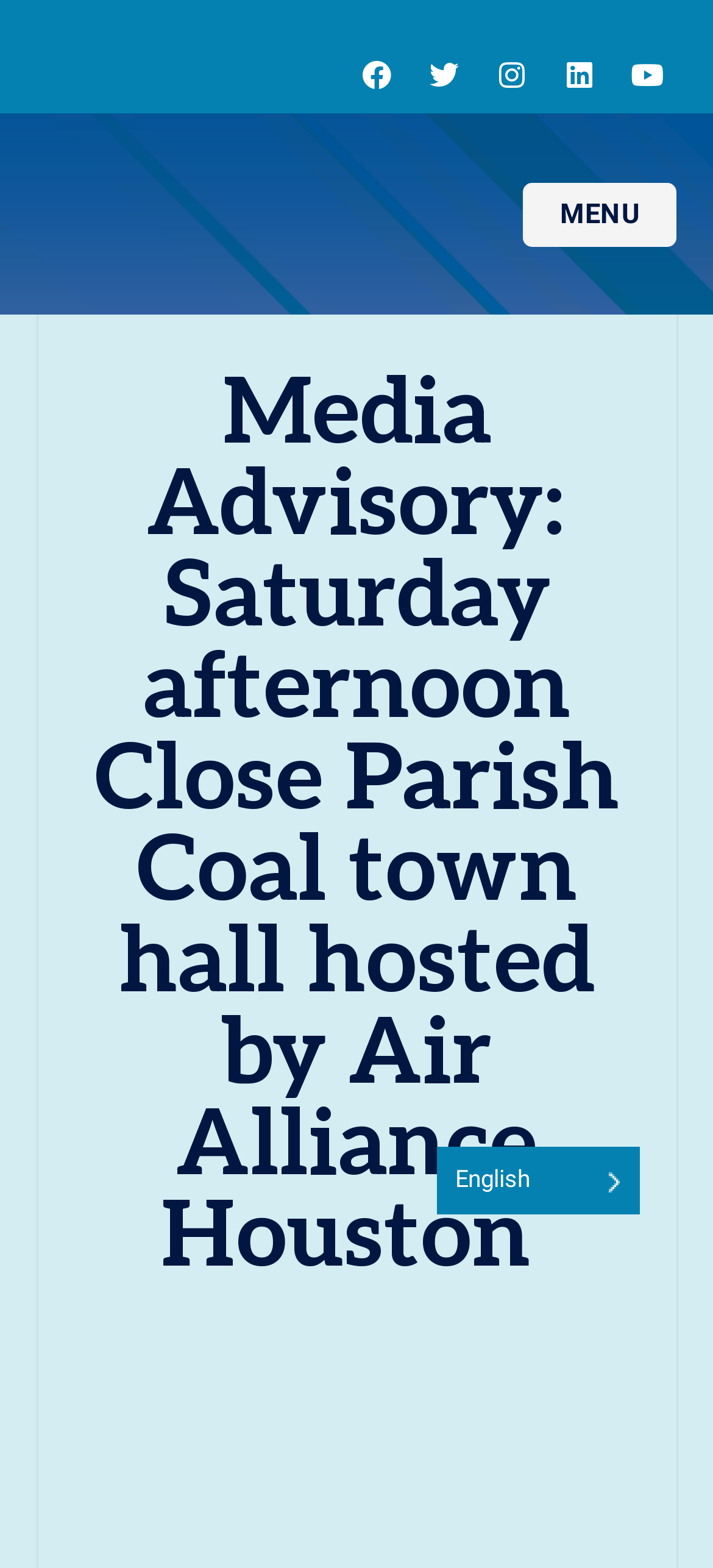Describe the entire webpage, focusing on both content and design.

The webpage appears to be a media advisory page for an event organized by Air Alliance Houston. At the top right corner, there are five social media links, including Facebook, Twitter, Instagram, Linkedin, and Youtube, arranged horizontally. Below these links, there is a menu link labeled "MENU" at the top right corner.

The main content of the page is a heading that reads "Media Advisory: Saturday afternoon Close Parish Coal town hall hosted by Air Alliance Houston". This heading is centered near the top of the page.

On the top left side, there is a link with no text, which may be a logo or an icon. Below this link, there is a complementary text that indicates the language selected is English, located near the bottom of the page.

The meta description suggests that the event is related to the release of a report on Close Parish Coal, discussing its impact on public health and the environment, as well as alternative options for Fort Bend.